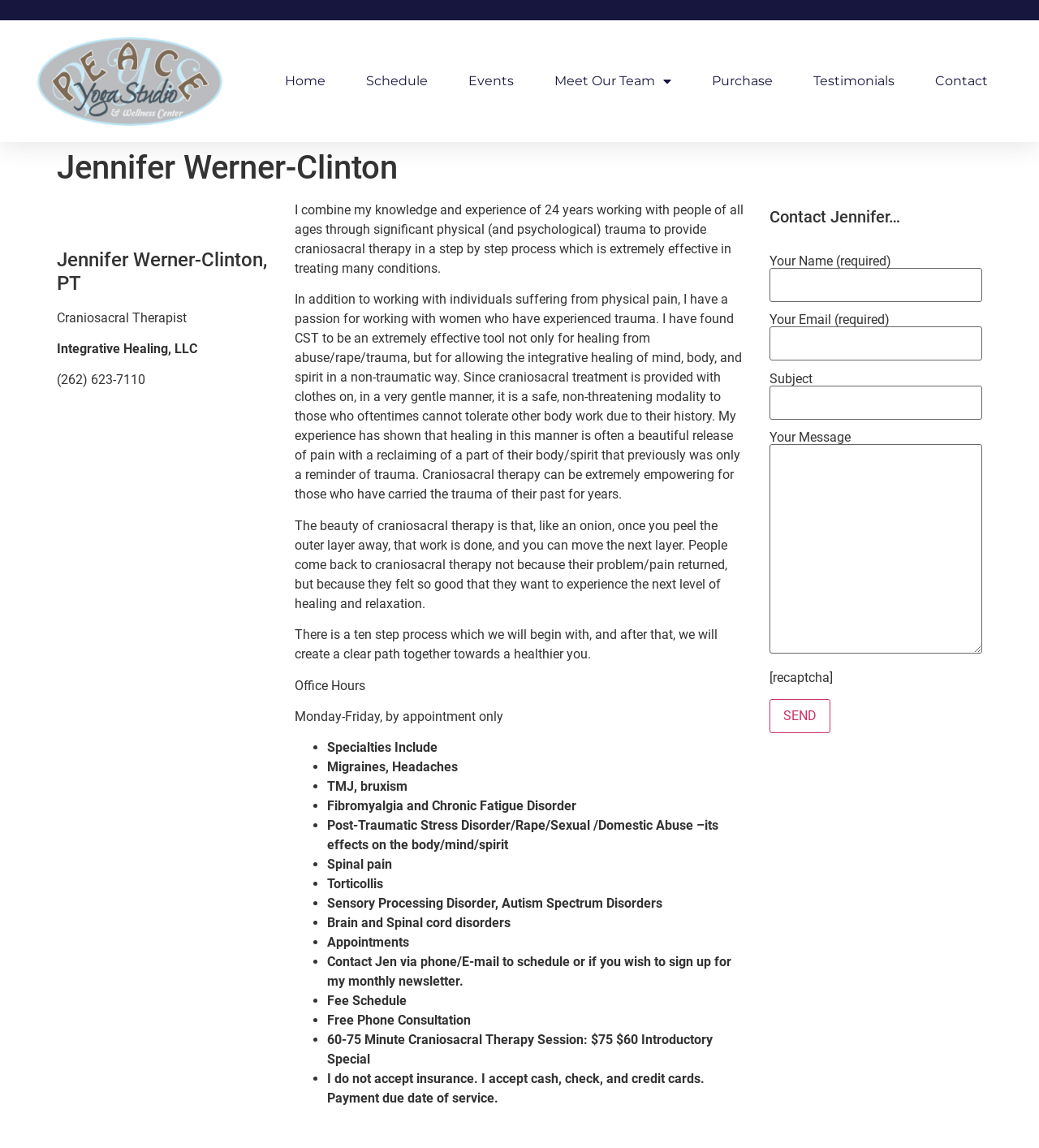Generate a comprehensive caption for the webpage you are viewing.

The webpage is about Jennifer Werner-Clinton, a craniosacral therapist, and her Peace Yoga Studio. At the top of the page, there is a navigation menu with links to different sections of the website, including Home, Schedule, Events, Meet Our Team, Purchase, Testimonials, and Contact.

Below the navigation menu, there is a header section with Jennifer's name and title, followed by a brief introduction to her work as a craniosacral therapist. Her contact information, including phone number and business name, is also displayed.

The main content of the page is divided into several sections. The first section describes Jennifer's approach to craniosacral therapy, including her experience working with people who have experienced trauma. The text explains how craniosacral therapy can be an effective tool for healing and empowerment.

The next section outlines the benefits of craniosacral therapy, including its ability to provide relaxation and relief from pain. There is also a description of the ten-step process that Jennifer uses in her therapy sessions.

Following this, there is a section on office hours and appointment scheduling. The page also lists Jennifer's specialties, including migraines, fibromyalgia, and post-traumatic stress disorder.

The page also features a contact form, where visitors can enter their name, email, subject, and message to get in touch with Jennifer. There is a button to send the message, and a reCAPTCHA to prevent spam.

Throughout the page, there are several blocks of text that provide more information about Jennifer's services, including her fee schedule and payment policies. Overall, the webpage provides a comprehensive overview of Jennifer's work as a craniosacral therapist and her Peace Yoga Studio.